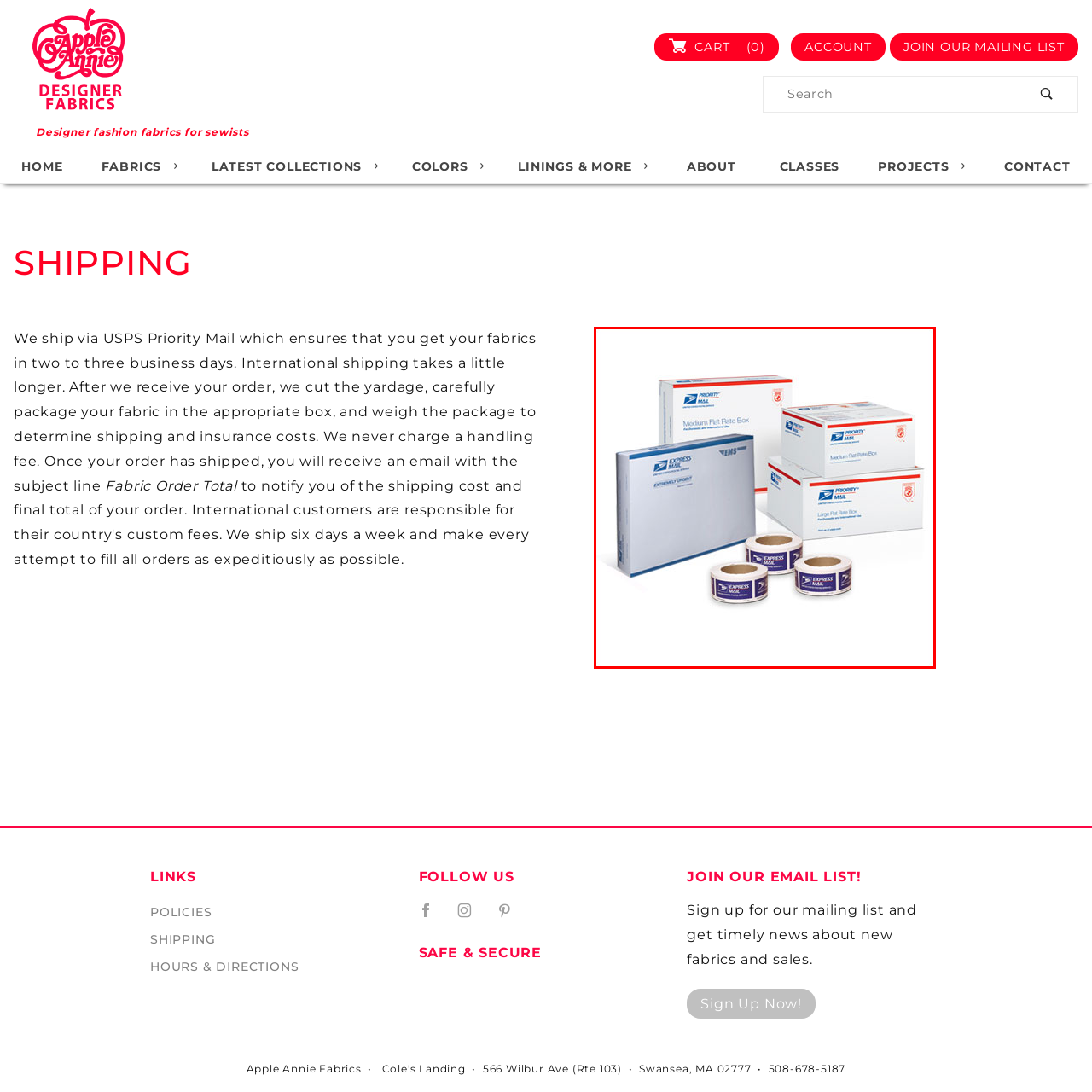Describe extensively the image content marked by the red bounding box.

The image displays various shipping supplies prominently featuring USPS Priority Mail boxes and tape. In the foreground, two rolls of "EXPRESS MAIL" tape are accompanied by three boxes labeled for medium and large flat rate shipping. The boxes are designed for secure packaging and prompt delivery, reflecting the efficient service provided for shipping items. These supplies emphasize the commitment to reliable packaging and distribution processes, ensuring that customers receive their orders quickly and safely. This setup highlights the importance of proper shipping materials in the fulfillment of online orders, particularly for fabric products, as outlined in the shipping and return policy context.